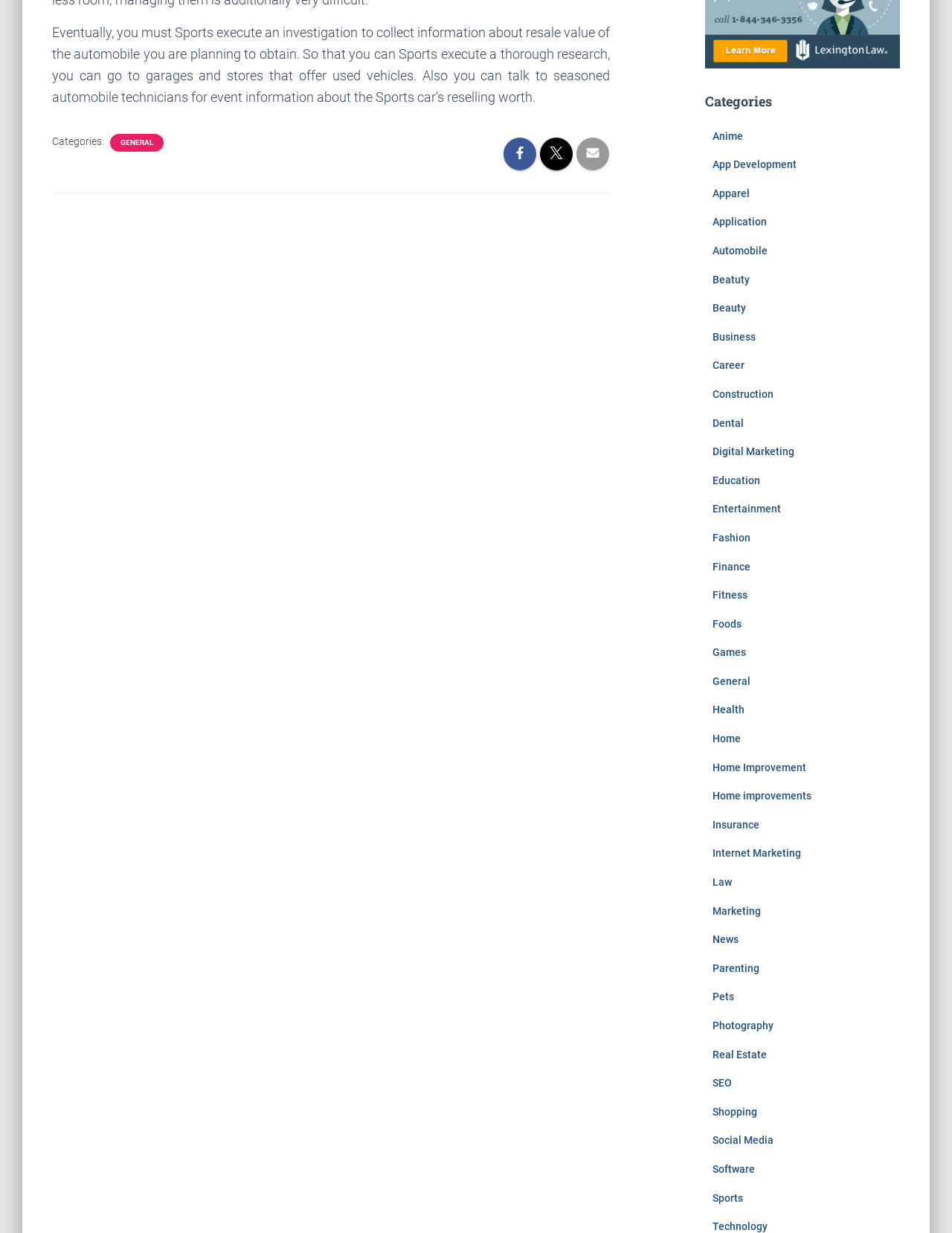What is the purpose of the separator element?
Answer the question with as much detail as you can, using the image as a reference.

The separator element is a horizontal line that separates the top section of the webpage from the categories section, providing a visual distinction between the two.